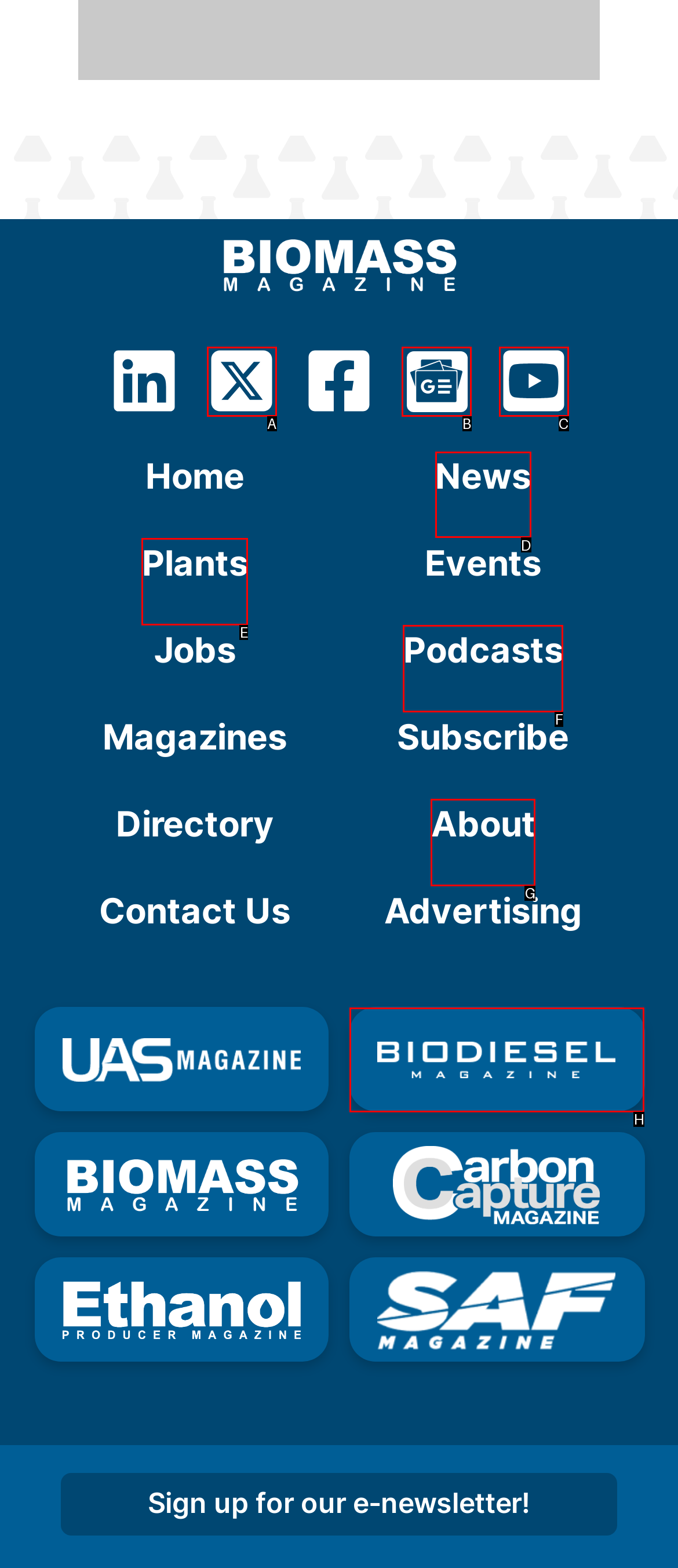Which UI element should be clicked to perform the following task: Get directions to Tadley Store? Answer with the corresponding letter from the choices.

None